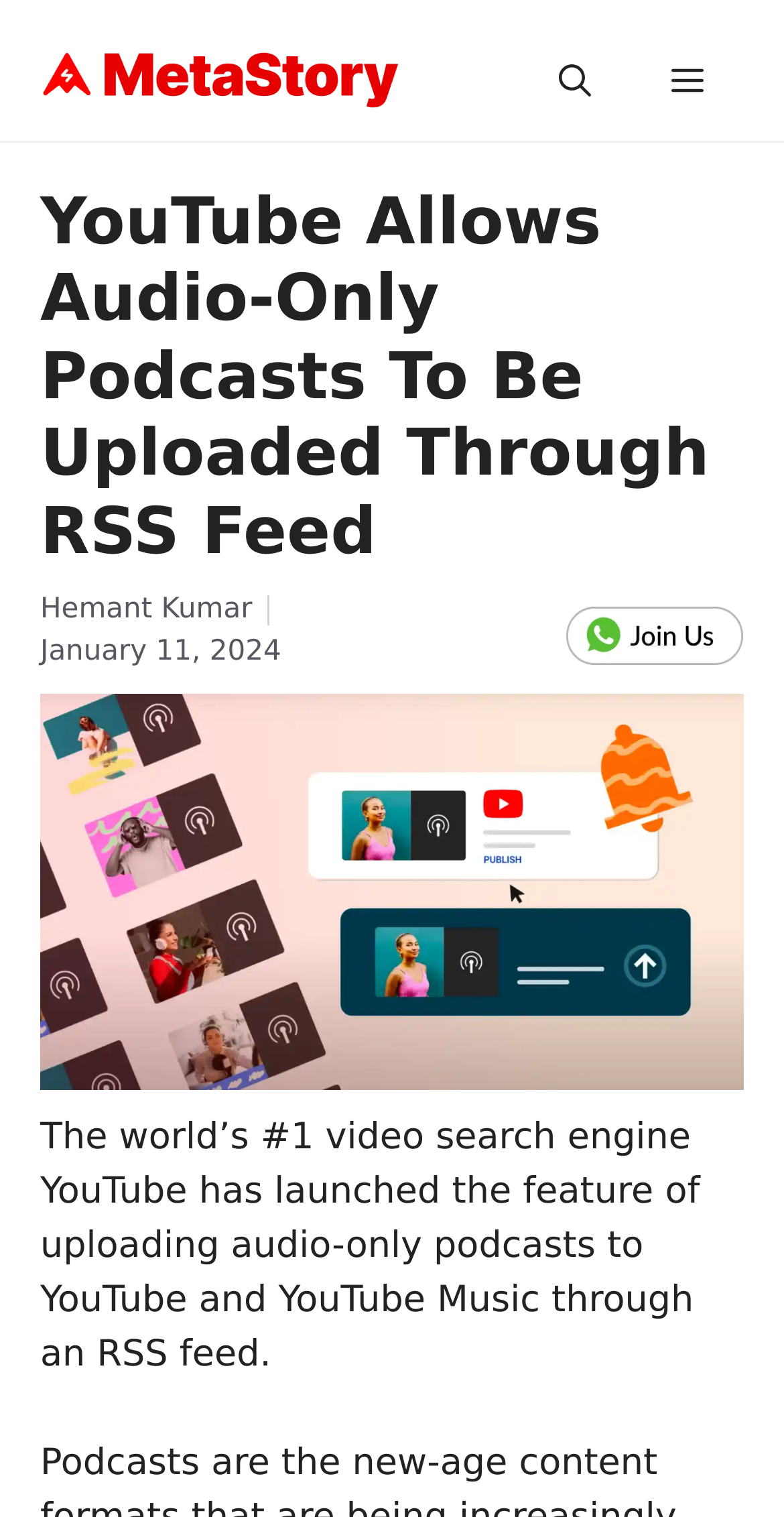What is the name of the website?
Using the image provided, answer with just one word or phrase.

MetaStory